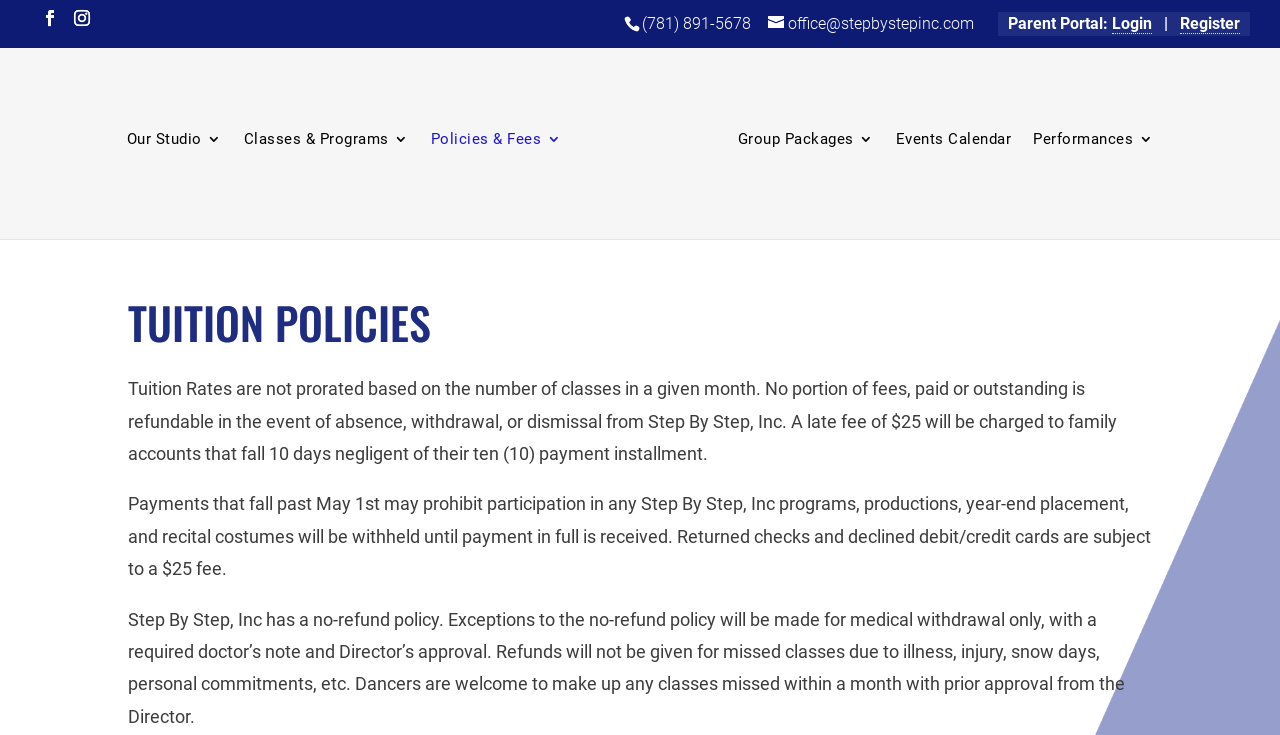Locate the bounding box coordinates of the clickable region to complete the following instruction: "Login to Parent Portal."

[0.869, 0.019, 0.9, 0.046]